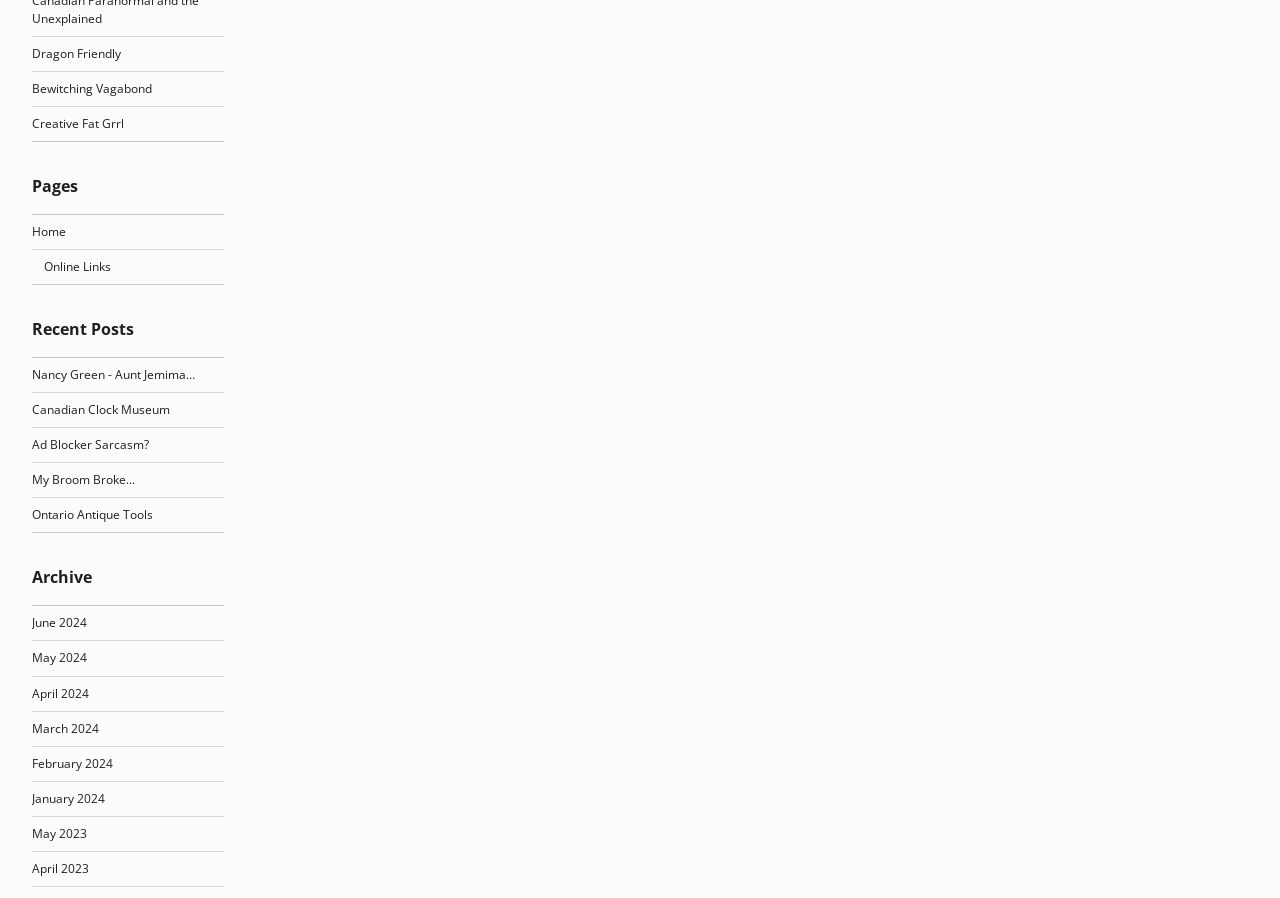For the given element description Finance & Billing Operations, determine the bounding box coordinates of the UI element. The coordinates should follow the format (top-left x, top-left y, bottom-right x, bottom-right y) and be within the range of 0 to 1.

None